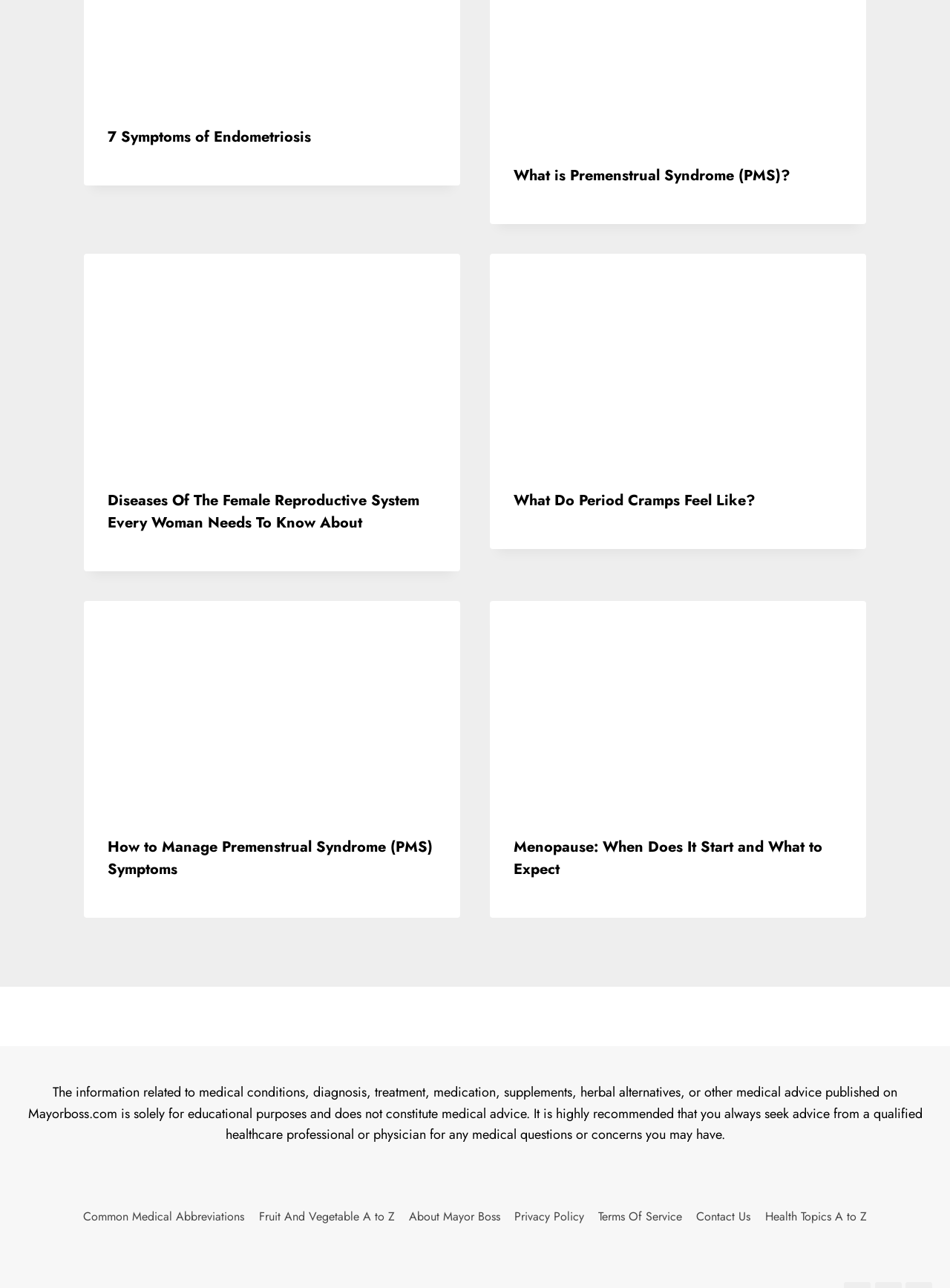Determine the bounding box coordinates of the area to click in order to meet this instruction: "Click the link '931'".

None